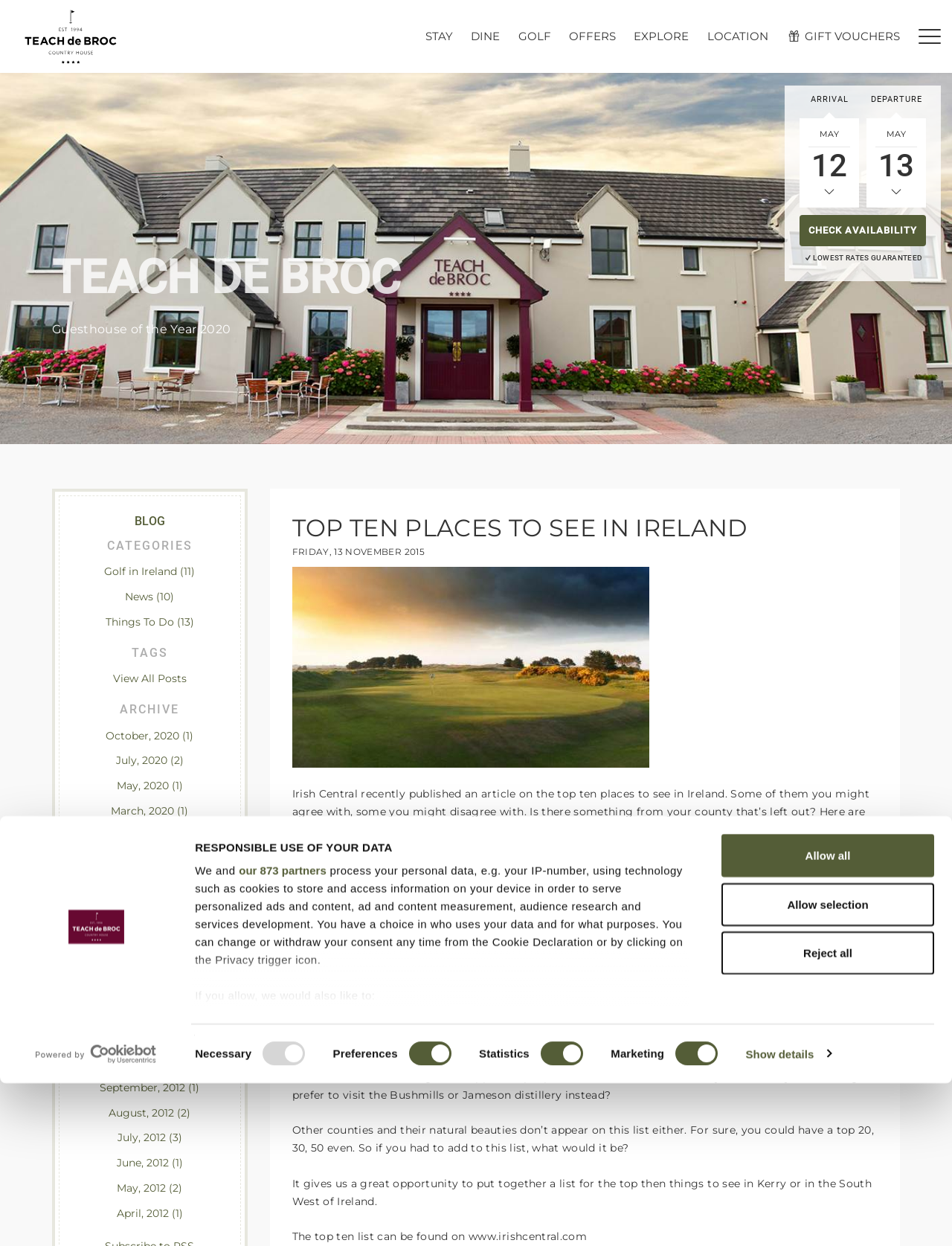Please reply with a single word or brief phrase to the question: 
What activities can be done nearby?

Golf